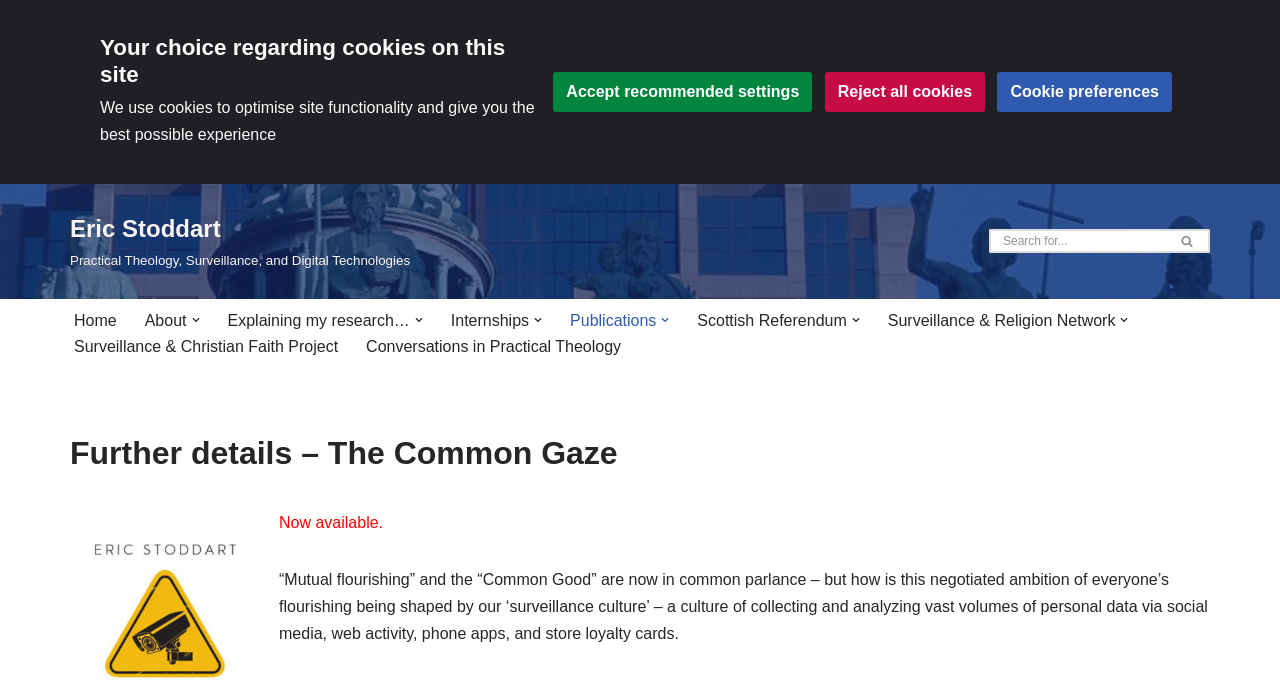Locate the UI element that matches the description Cookie preferences in the webpage screenshot. Return the bounding box coordinates in the format (top-left x, top-left y, bottom-right x, bottom-right y), with values ranging from 0 to 1.

[0.779, 0.106, 0.916, 0.164]